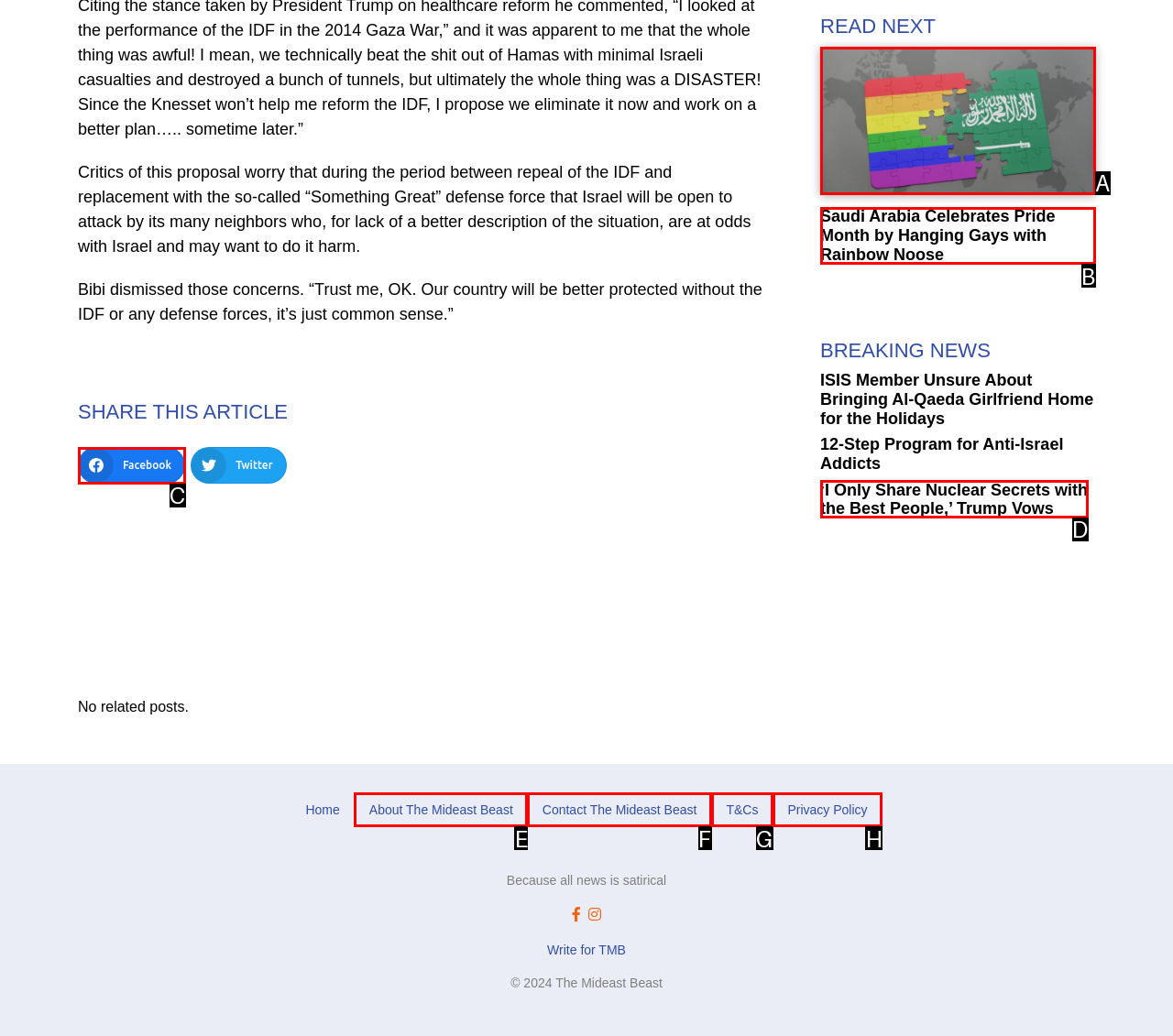Given the description: Contact The Mideast Beast, identify the matching HTML element. Provide the letter of the correct option.

F